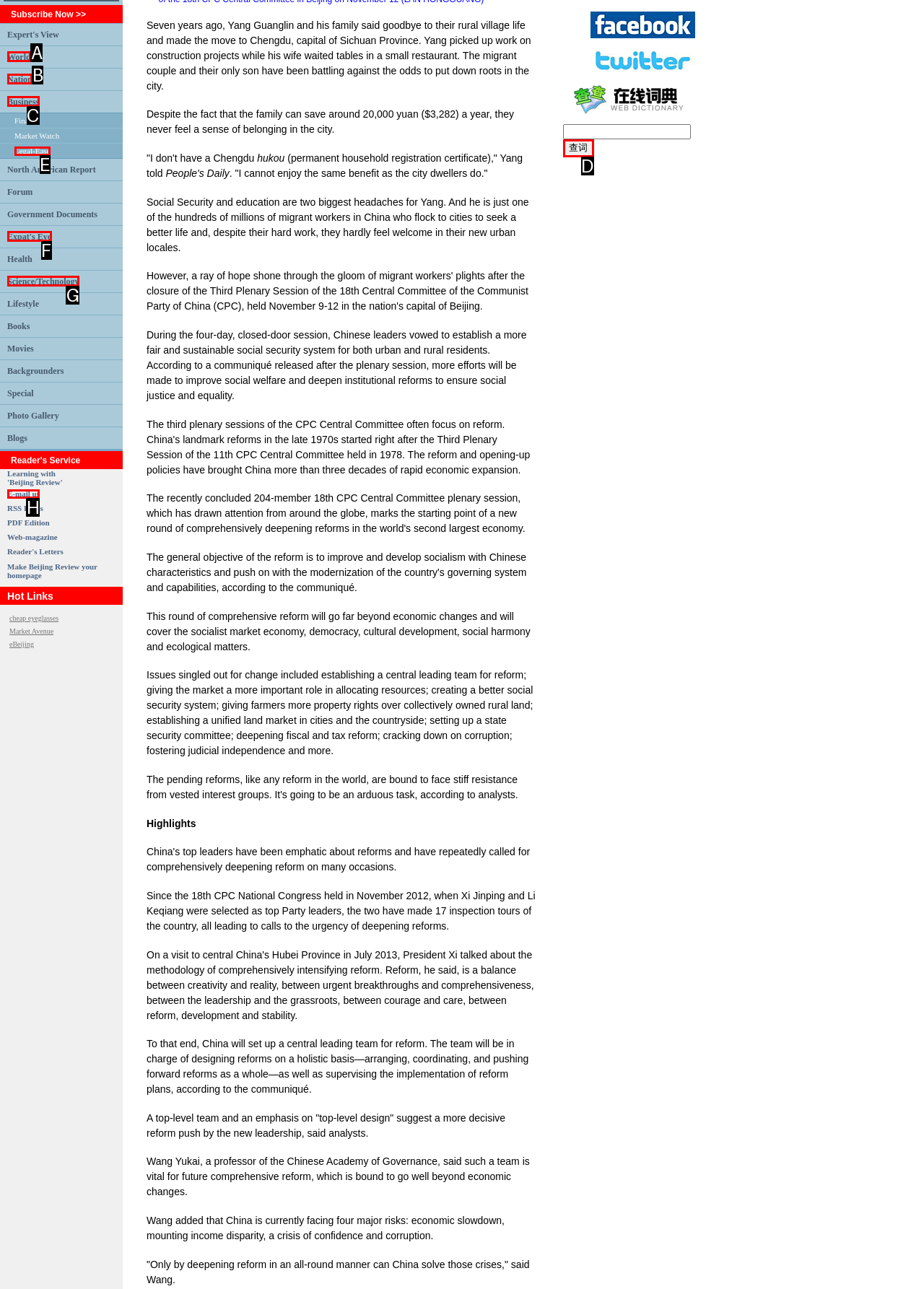Using the provided description: E-mail us, select the most fitting option and return its letter directly from the choices.

H